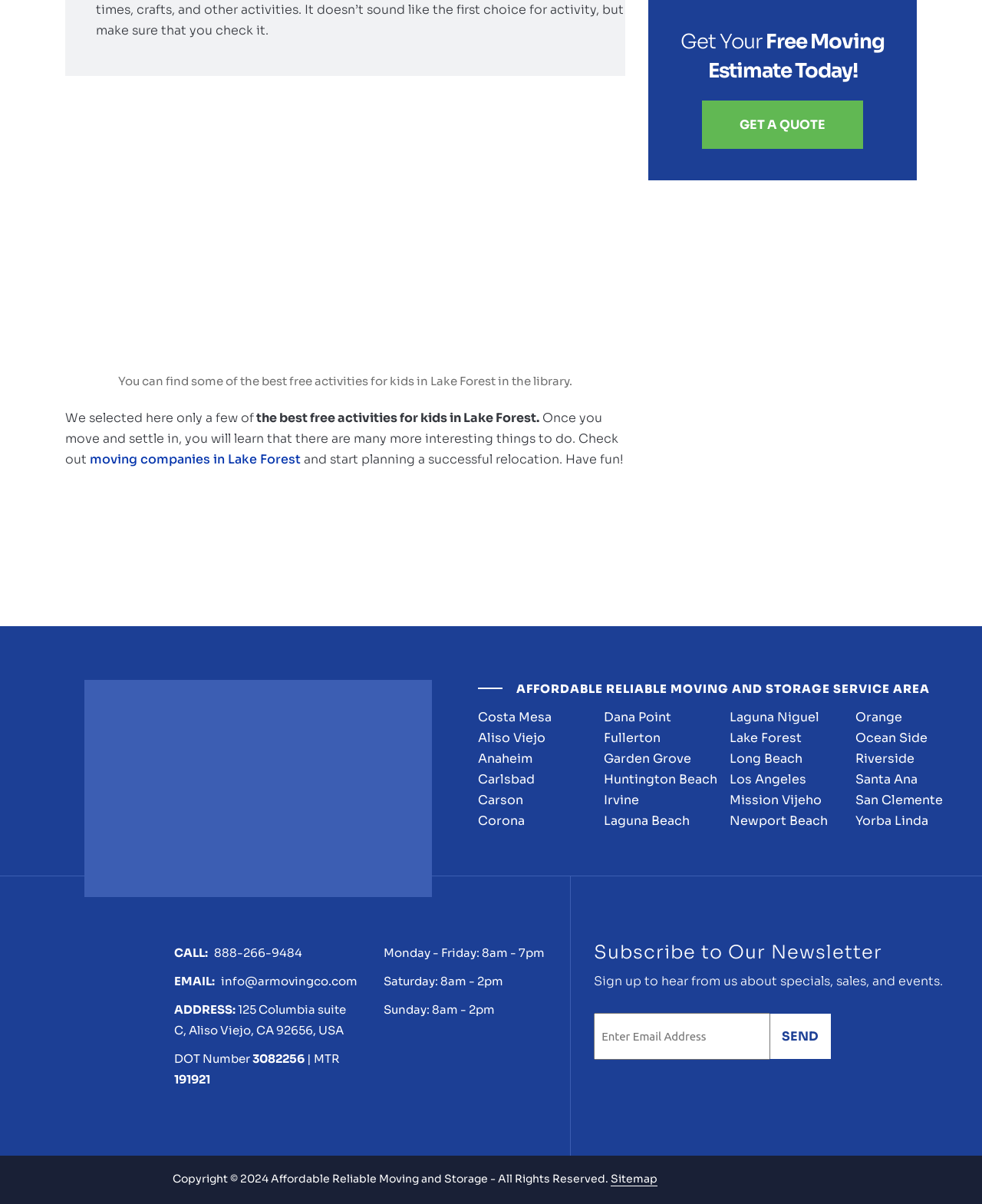Please find the bounding box coordinates of the element that you should click to achieve the following instruction: "Call the moving company". The coordinates should be presented as four float numbers between 0 and 1: [left, top, right, bottom].

[0.214, 0.785, 0.308, 0.797]